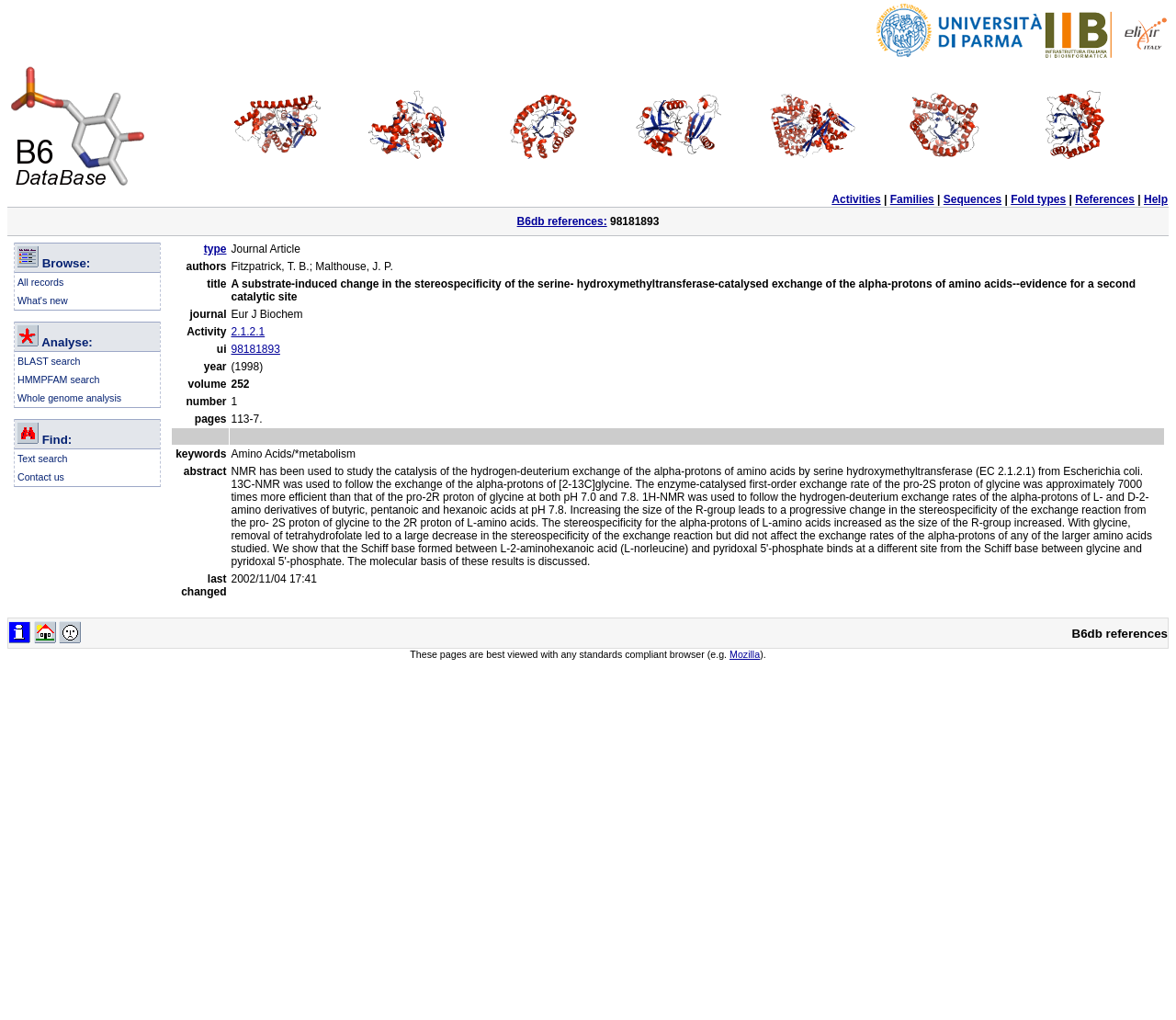How many fold types are listed on the webpage?
Please provide a single word or phrase answer based on the image.

7